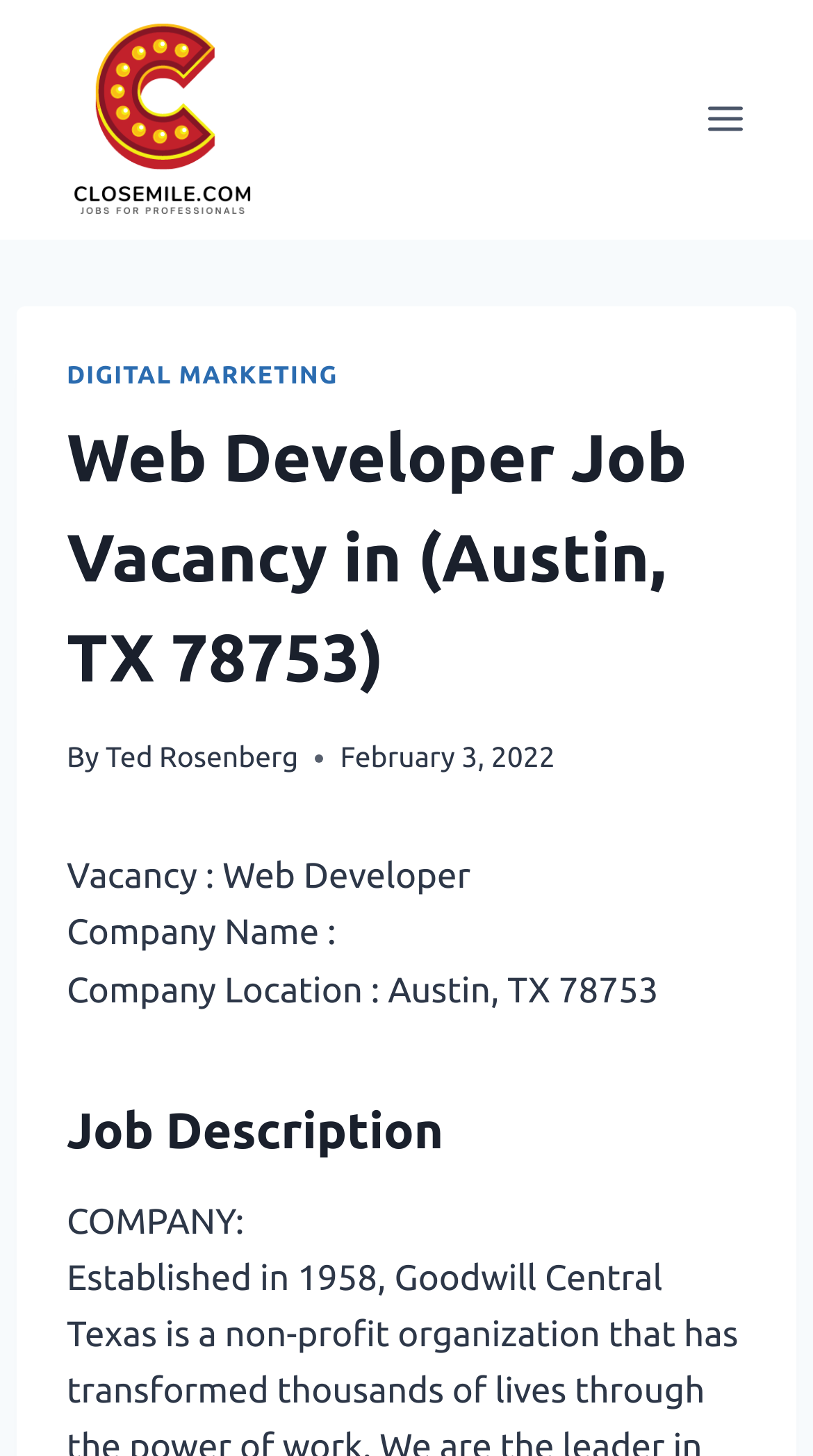Extract the main heading text from the webpage.

Web Developer Job Vacancy in (Austin, TX 78753)